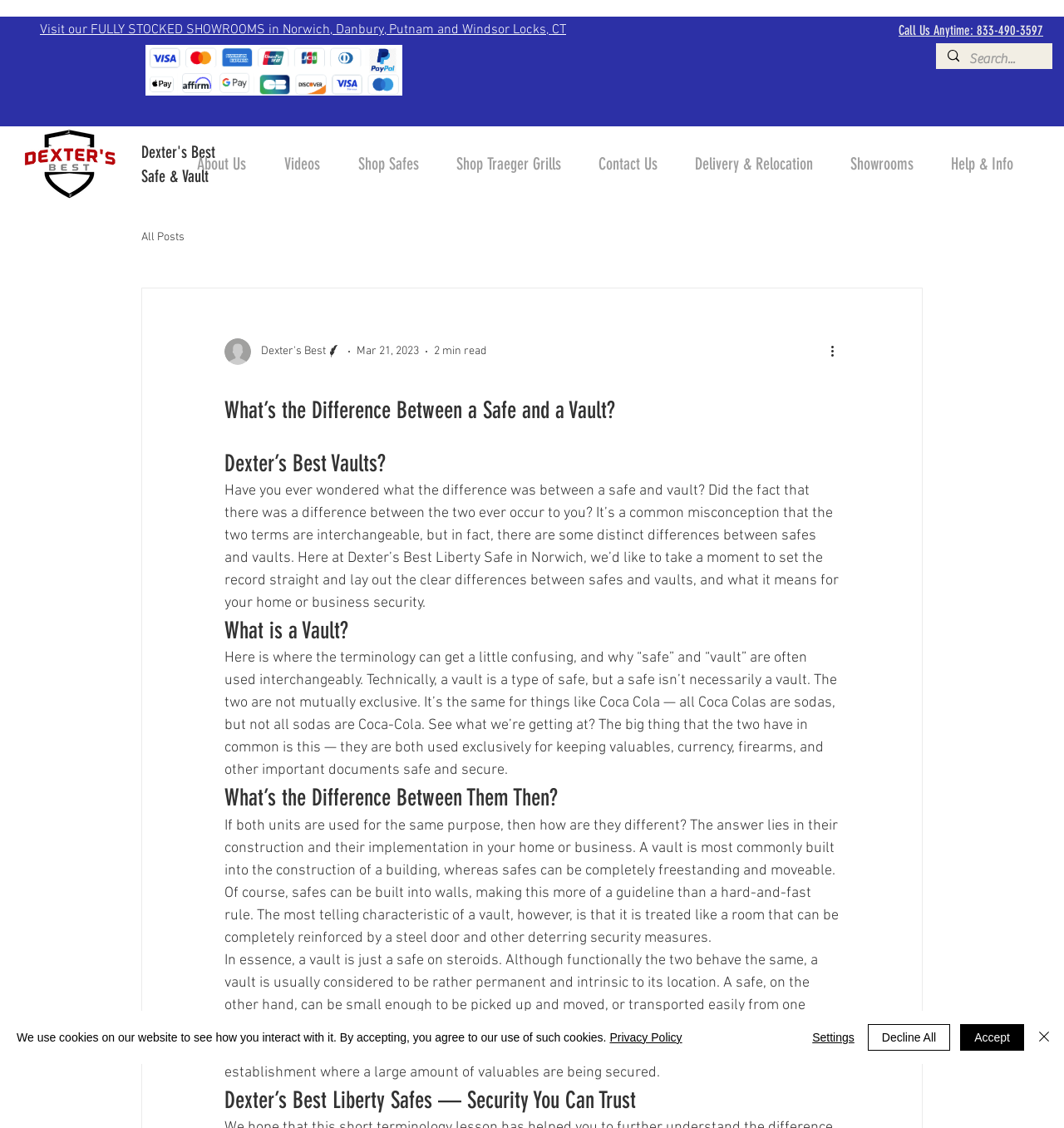Summarize the contents and layout of the webpage in detail.

This webpage is about Dexter's Best Vaults, a company that sells safes and vaults. At the top of the page, there is a navigation menu with links to different sections of the website, including "About Us", "Videos", "Shop Safes", and "Contact Us". Below the navigation menu, there is a search bar with a magnifying glass icon and a link to "Visit our FULLY STOCKED SHOWROOMS" in Norwich, Danbury, Putnam, and Windsor Locks, CT.

On the left side of the page, there is a sidebar with links to different blog posts, including "All Posts" and a specific post about the difference between safes and vaults. The sidebar also features a writer's picture and a brief description of the writer.

The main content of the page is an article that explains the difference between safes and vaults. The article is divided into sections with headings, including "What's the Difference Between a Safe and a Vault?", "What is a Vault?", and "What's the Difference Between Them Then?". The article provides a detailed explanation of the differences between safes and vaults, including their construction, implementation, and security features.

Throughout the article, there are several images, including a picture of a safe and a vault, as well as icons for social media and other links. At the bottom of the page, there is a cookie policy alert with links to the privacy policy and buttons to accept, decline, or adjust cookie settings.

Overall, the webpage is well-organized and easy to navigate, with a clear and concise explanation of the differences between safes and vaults.